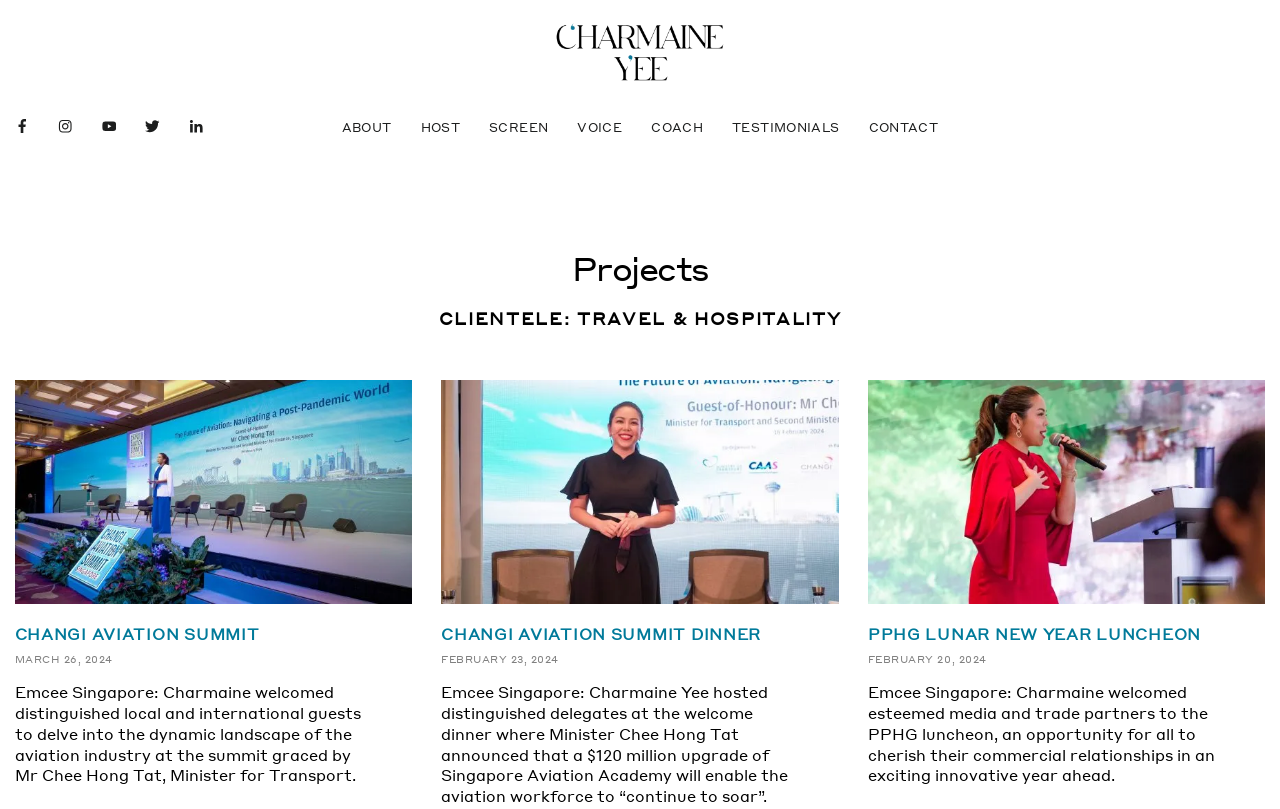Locate the bounding box coordinates for the element described below: "About". The coordinates must be four float values between 0 and 1, formatted as [left, top, right, bottom].

[0.261, 0.129, 0.312, 0.187]